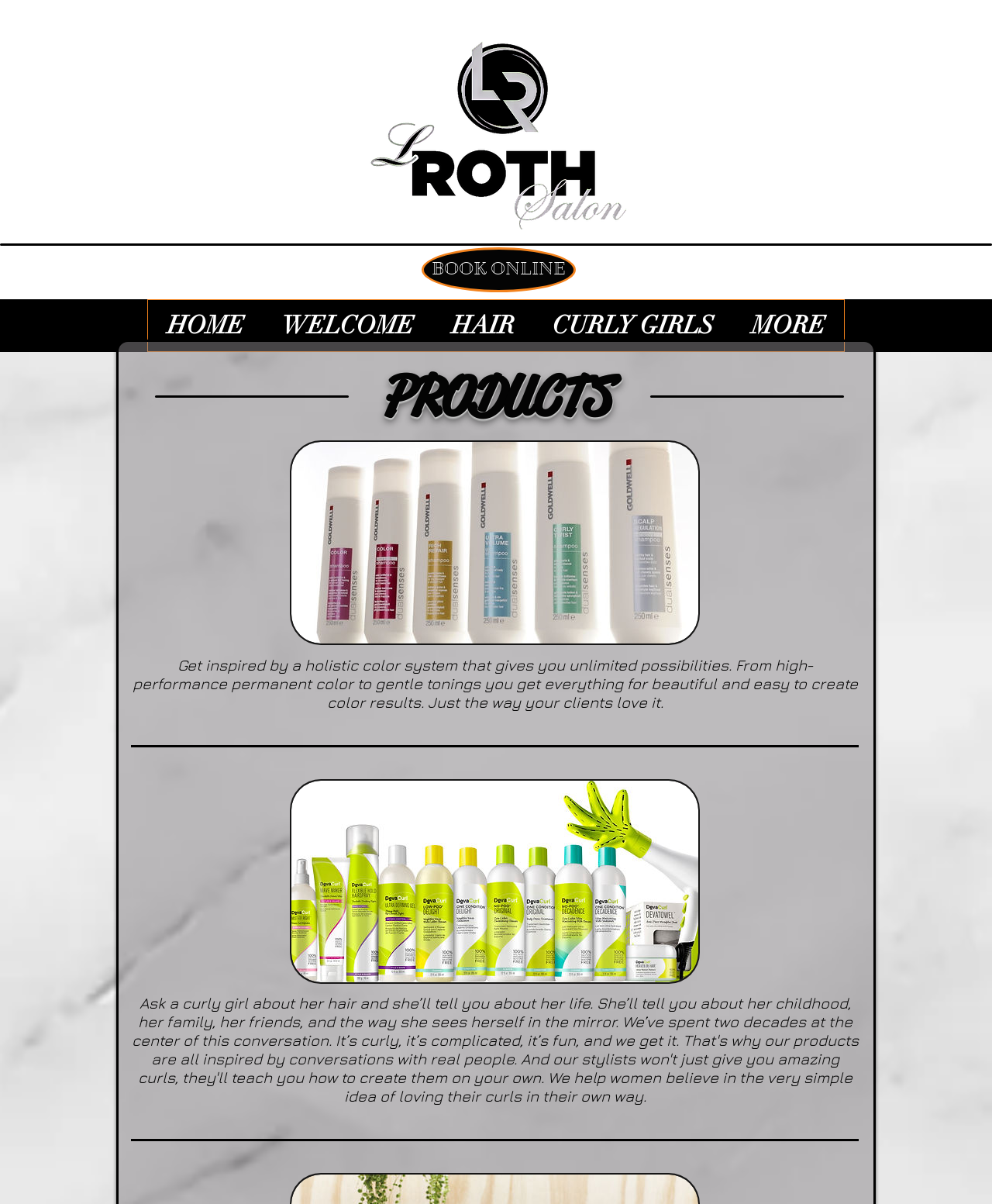Answer with a single word or phrase: 
What is the logo of L Roth Salon?

Logo no background edited